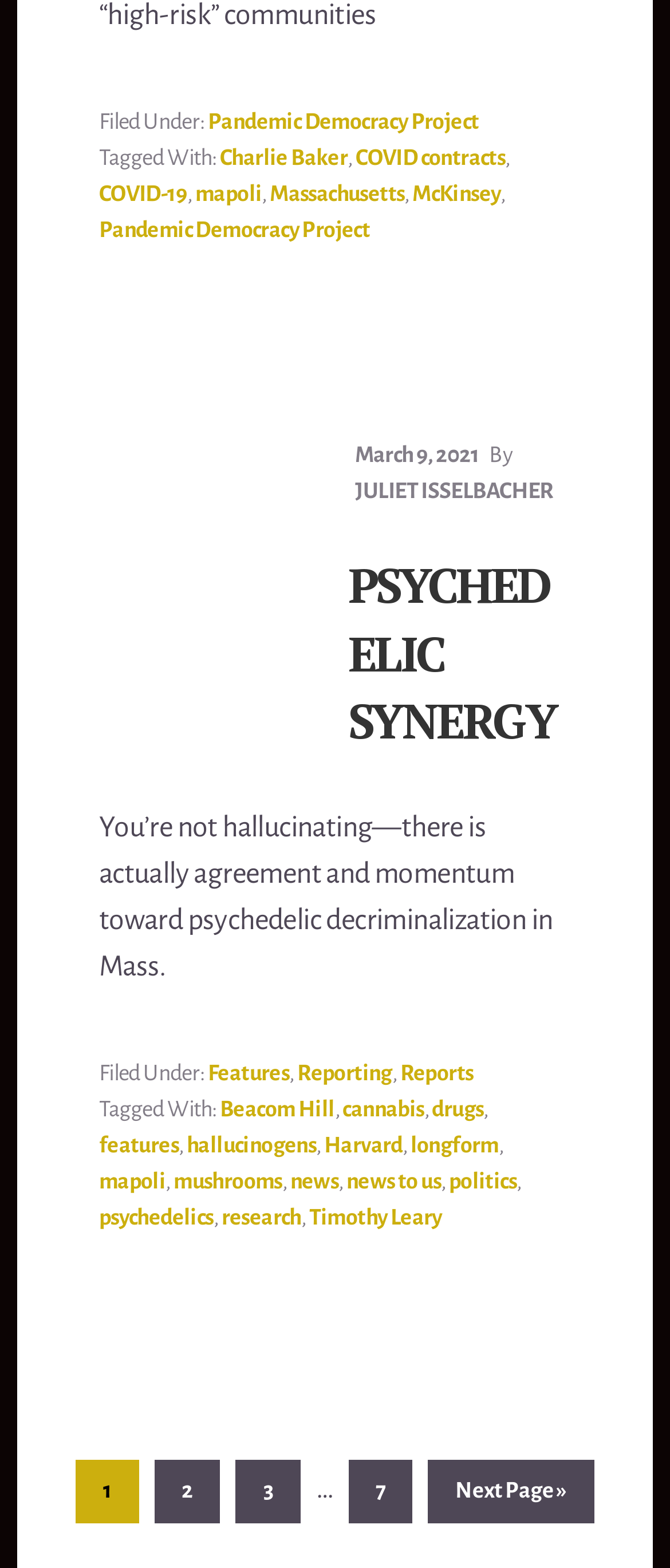Identify the bounding box coordinates of the clickable region to carry out the given instruction: "contact the website".

None